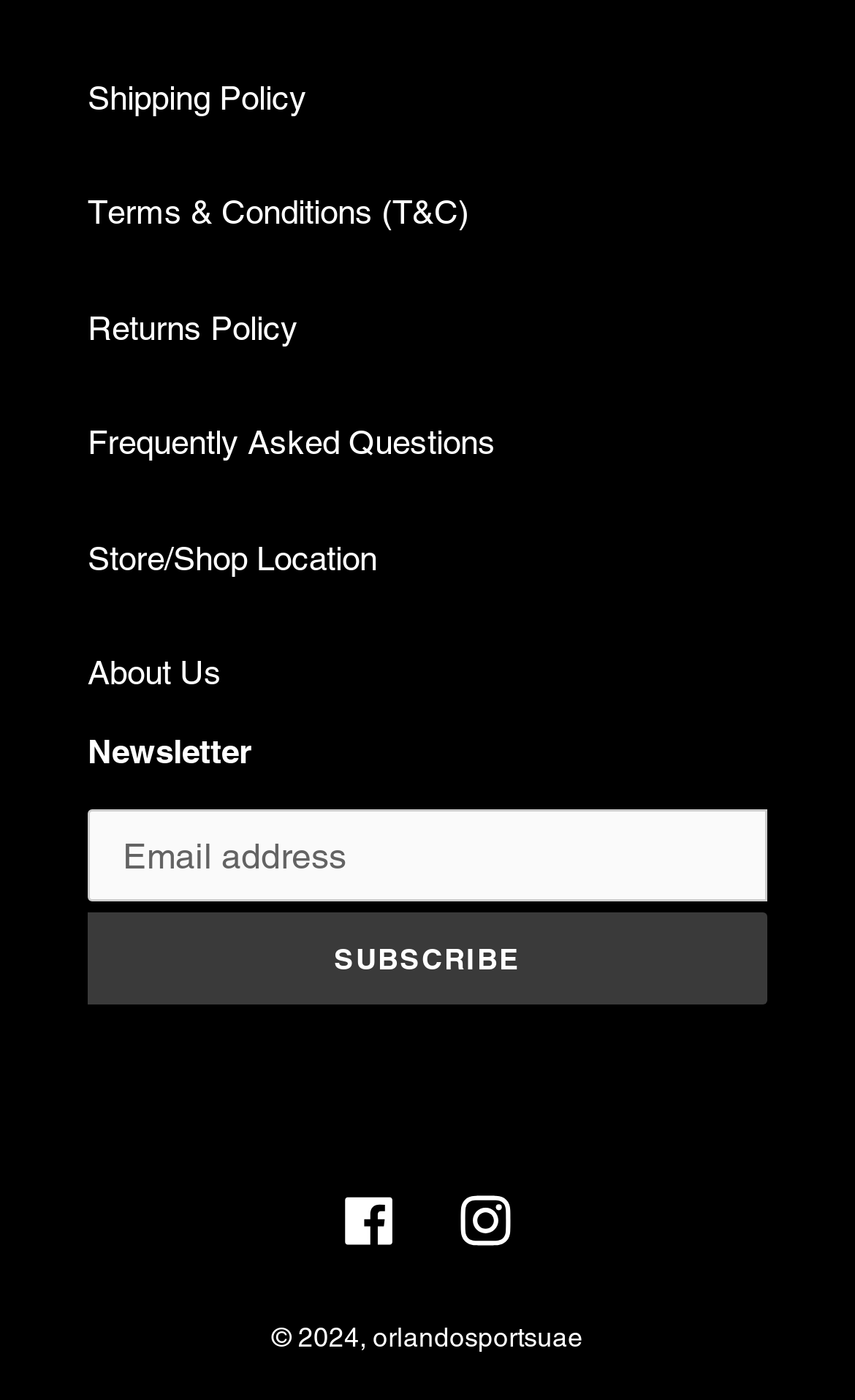Please analyze the image and provide a thorough answer to the question:
What is the copyright year?

The StaticText element '© 2024,' indicates that the website's content is copyrighted in the year 2024.